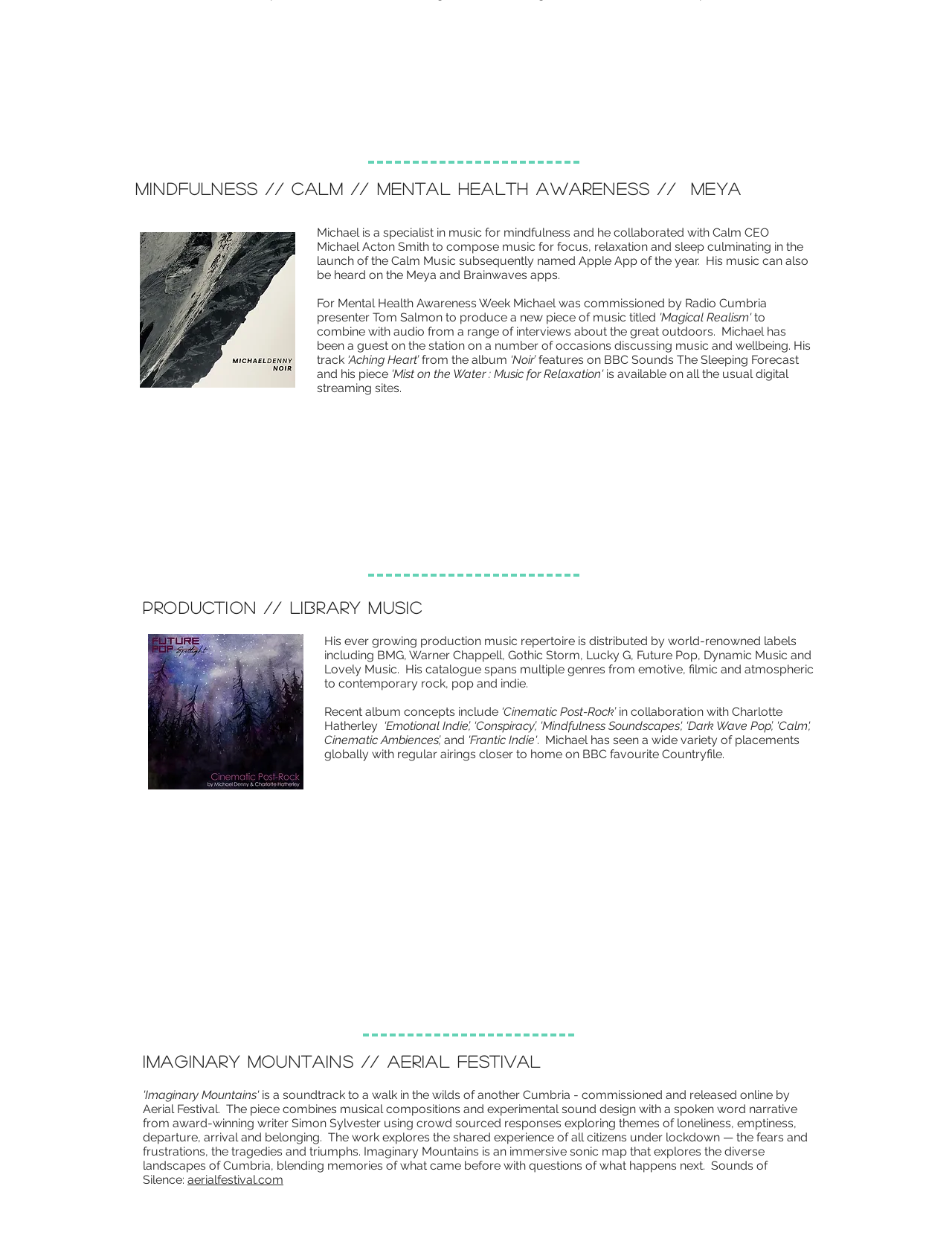Bounding box coordinates are to be given in the format (top-left x, top-left y, bottom-right x, bottom-right y). All values must be floating point numbers between 0 and 1. Provide the bounding box coordinate for the UI element described as: aerialfestival.com

[0.197, 0.936, 0.298, 0.947]